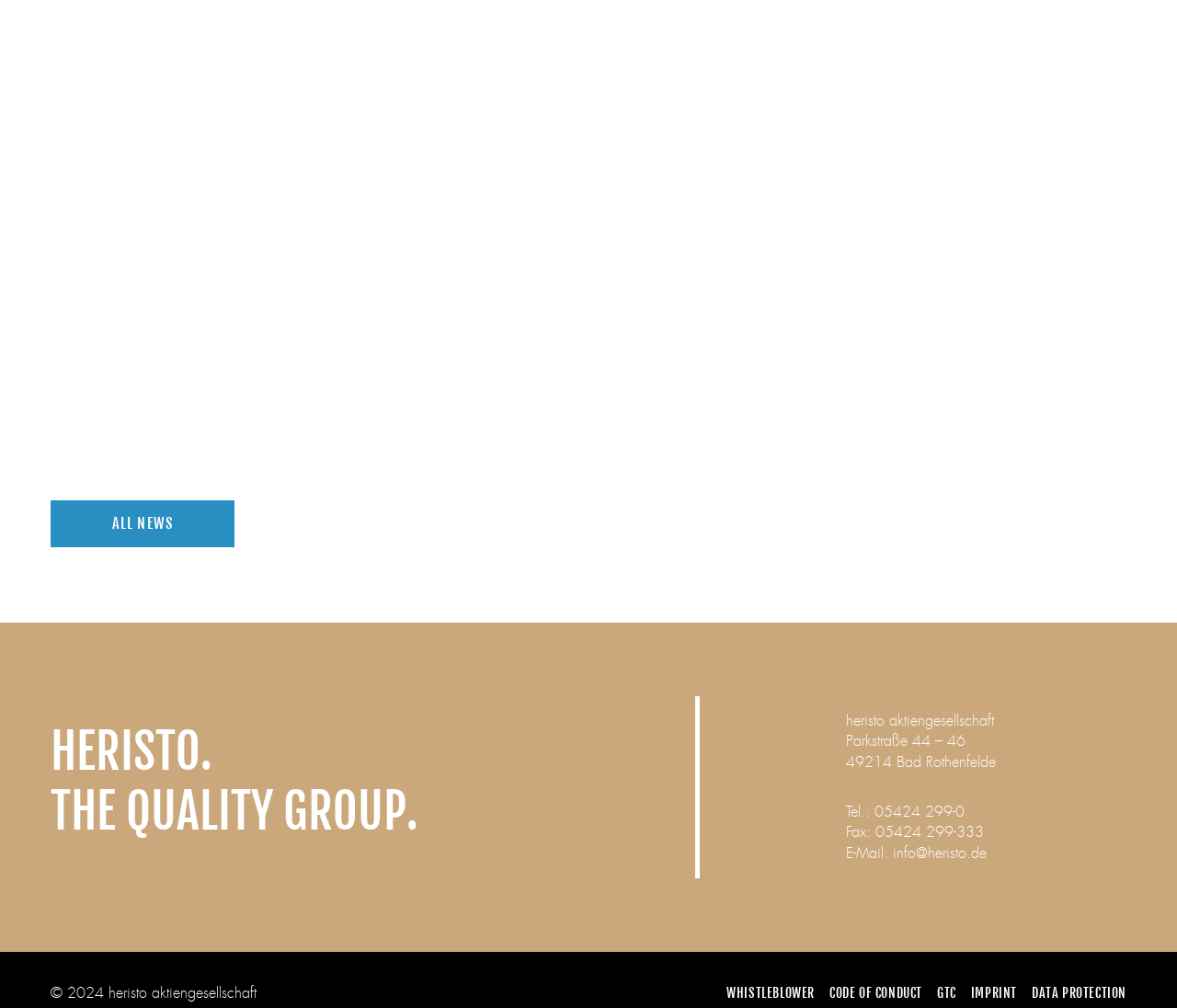Pinpoint the bounding box coordinates of the area that must be clicked to complete this instruction: "Visit the Saturn Petcare Stiftung WarenTest page".

[0.541, 0.075, 0.815, 0.103]